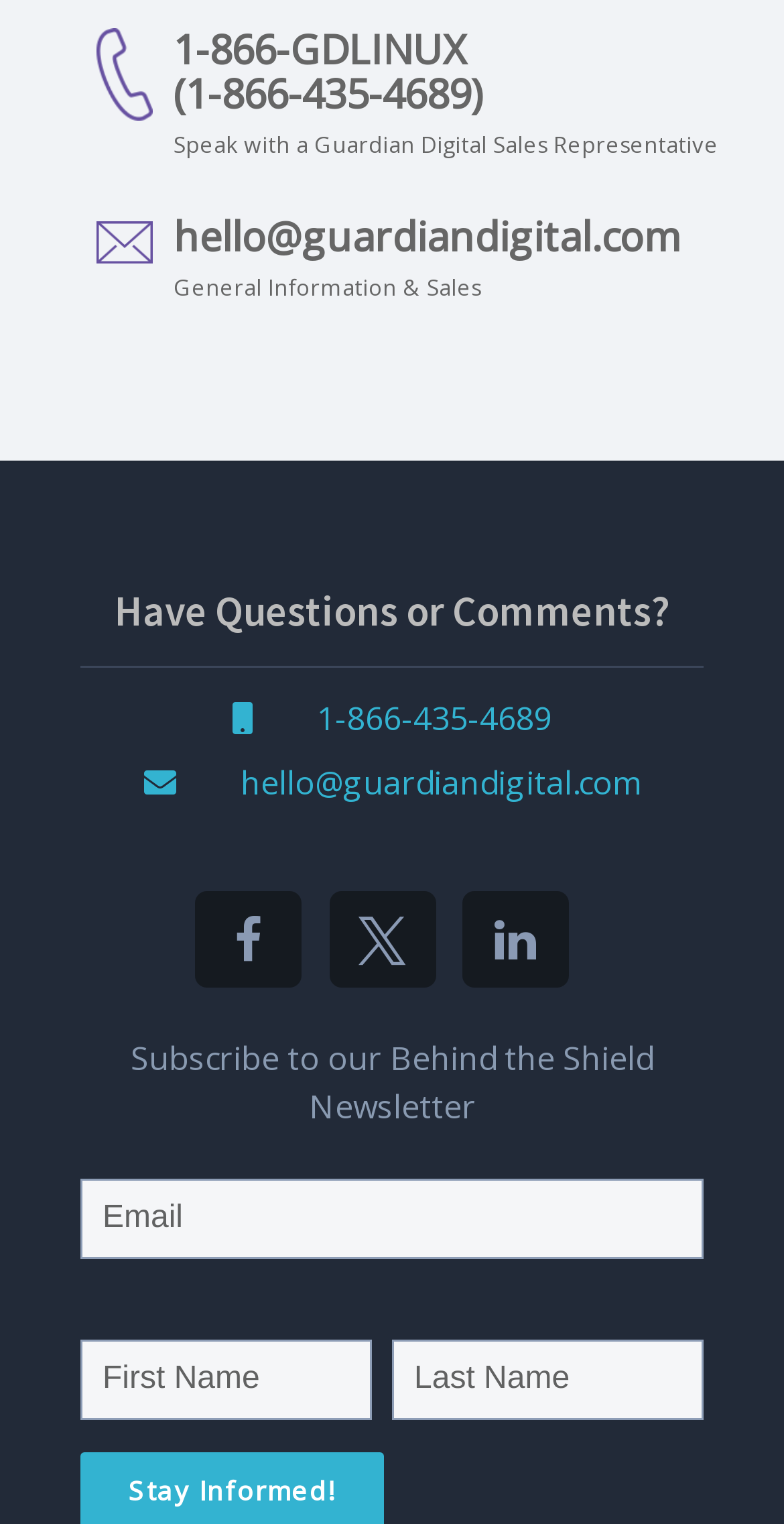Please determine the bounding box of the UI element that matches this description: Microsoft 365 Email Security. The coordinates should be given as (top-left x, top-left y, bottom-right x, bottom-right y), with all values between 0 and 1.

[0.28, 0.599, 0.72, 0.62]